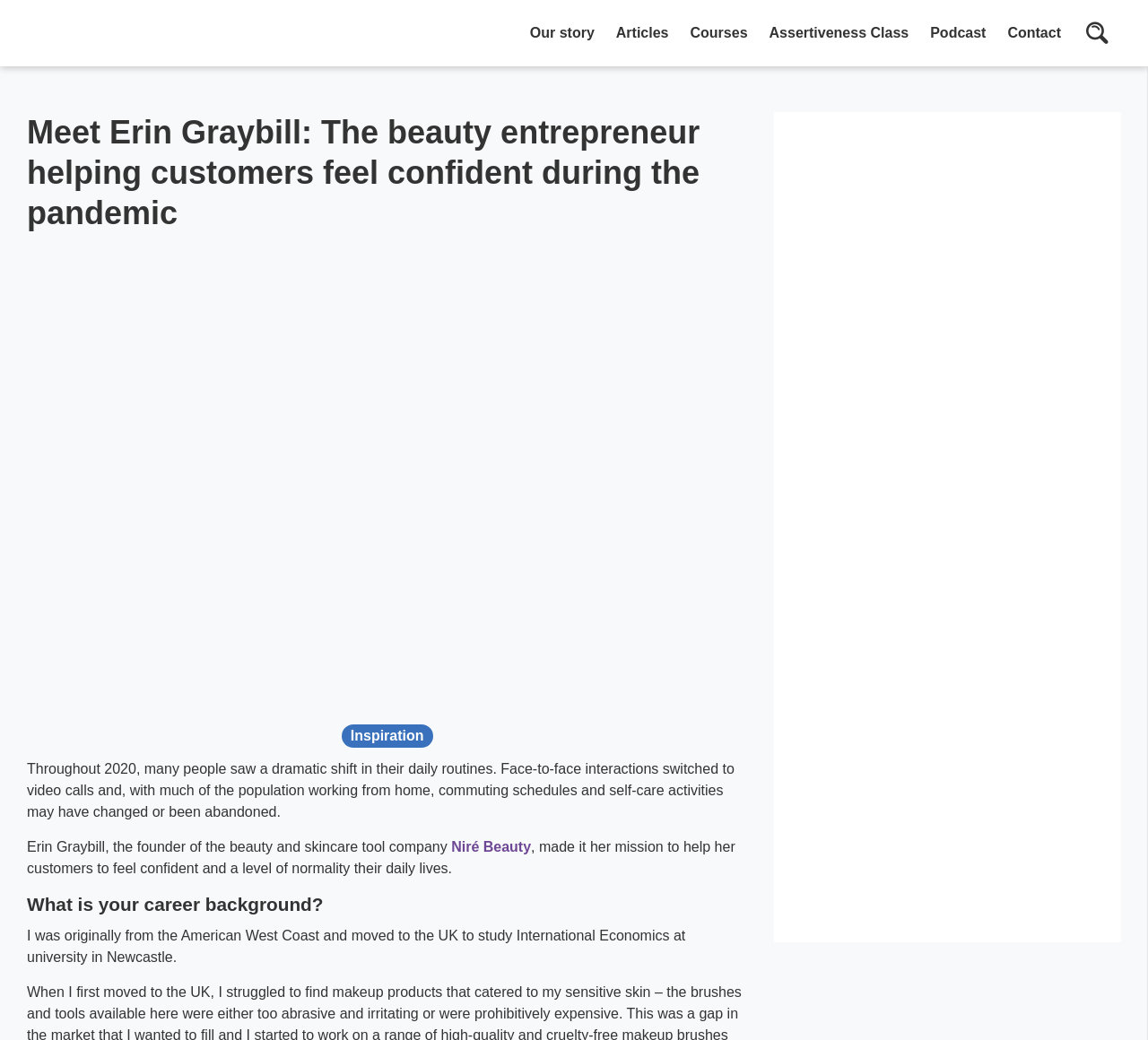Detail the webpage's structure and highlights in your description.

The webpage is about Erin Graybill, the founder of Niré Beauty, and her mission to help customers feel confident during the pandemic. At the top left of the page, there is a link to "Talented Ladies Club" accompanied by an image with the same name. Below this, there is a navigation menu with links to "Our story", "Articles", "Courses", "Assertiveness Class", "Podcast", and "Contact".

The main content of the page starts with a heading that reads "Meet Erin Graybill: The beauty entrepreneur helping customers feel confident during the pandemic". Below this heading, there is a paragraph of text that describes how people's daily routines changed in 2020 due to the pandemic. The text then introduces Erin Graybill, the founder of Niré Beauty, who made it her mission to help her customers feel confident and maintain a sense of normality in their daily lives.

Further down the page, there is a heading that asks "What is your career background?" followed by a paragraph of text that describes Erin's background, including her move from the American West Coast to the UK to study International Economics.

On the right side of the page, there are three identical links to "Trethowans" accompanied by images with the same name, arranged vertically from top to bottom.